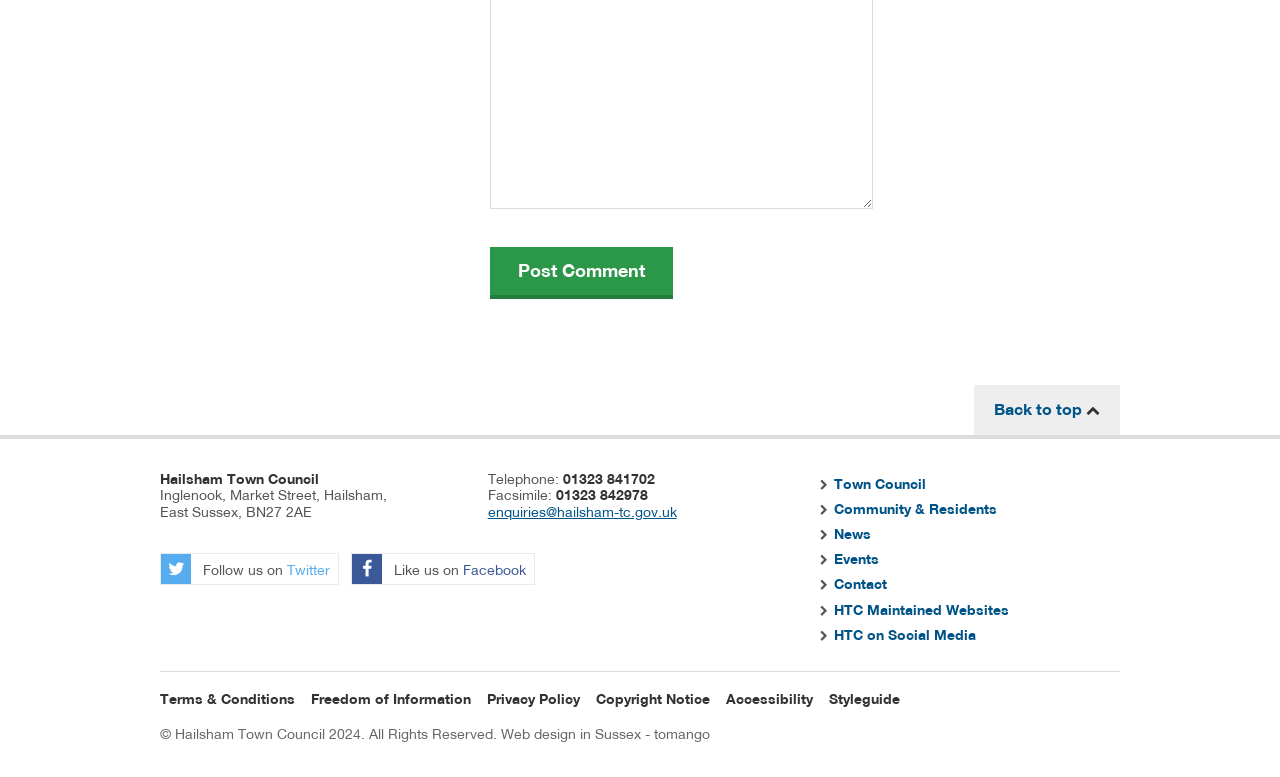From the screenshot, find the bounding box of the UI element matching this description: "Terms & Conditions". Supply the bounding box coordinates in the form [left, top, right, bottom], each a float between 0 and 1.

[0.125, 0.888, 0.23, 0.91]